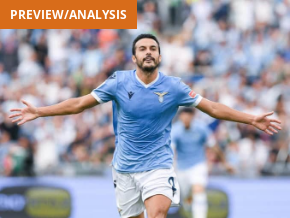Please answer the following question using a single word or phrase: 
What is the significance of the match?

Intense local rivalry